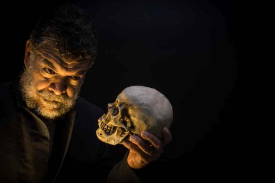What is the mood of the scene?
Could you give a comprehensive explanation in response to this question?

The dark background, deep shadows, and the man's intense gaze create a somber mood, which is further emphasized by the contemplative atmosphere and the theme of mortality.